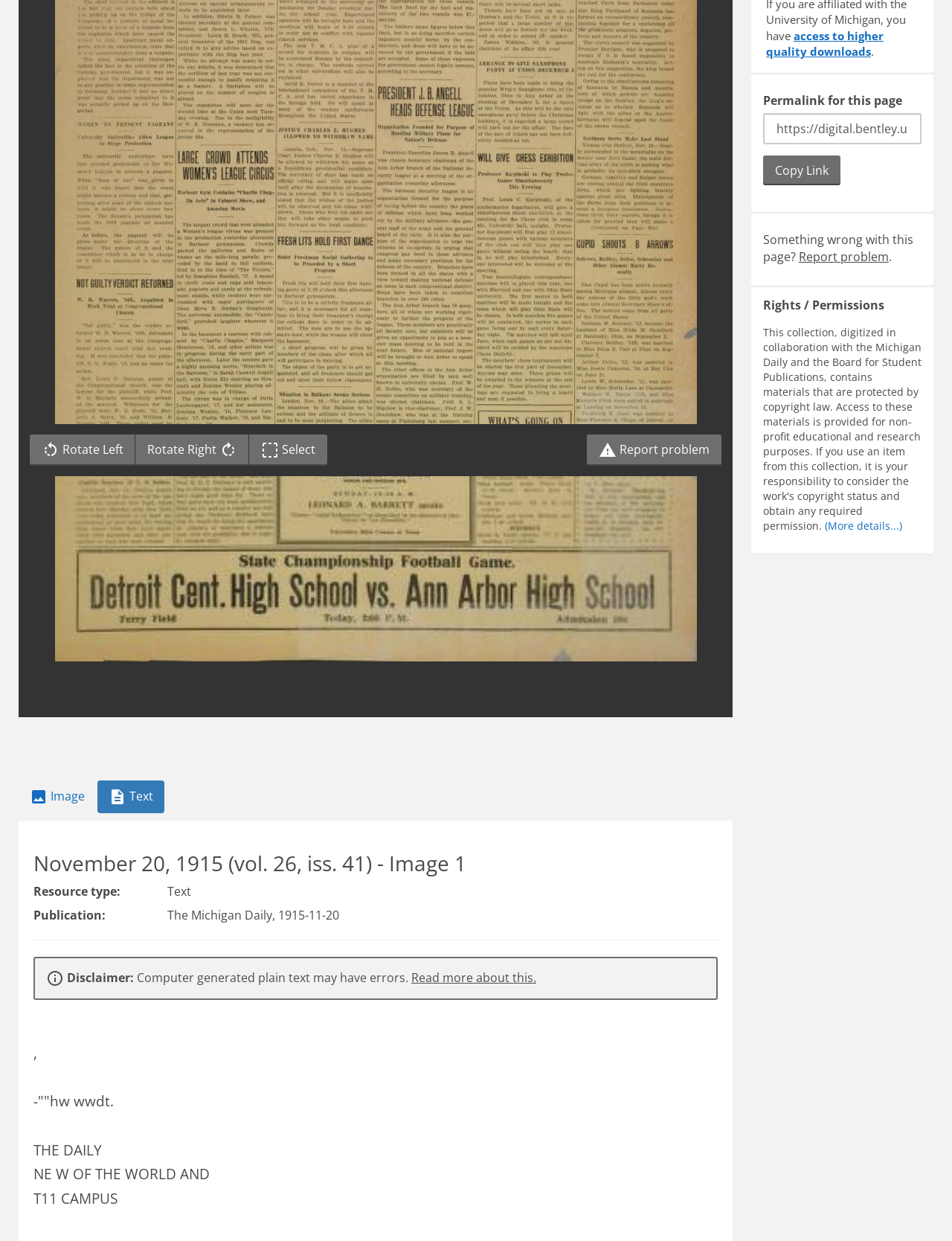Find the bounding box coordinates for the element described here: "Copy Link".

[0.802, 0.125, 0.883, 0.15]